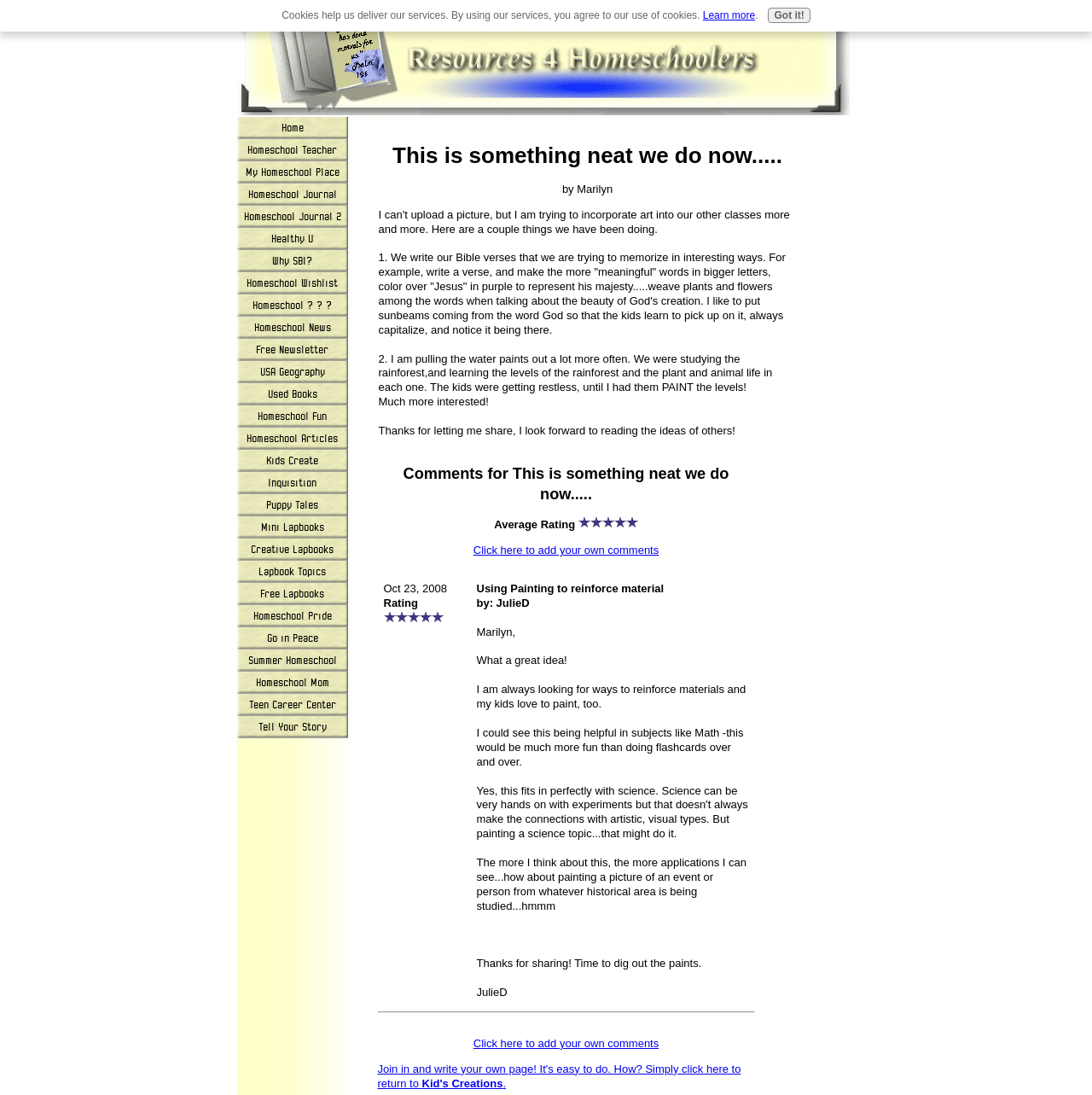What is the author's name of the first post?
Please provide a single word or phrase as your answer based on the screenshot.

Marilyn